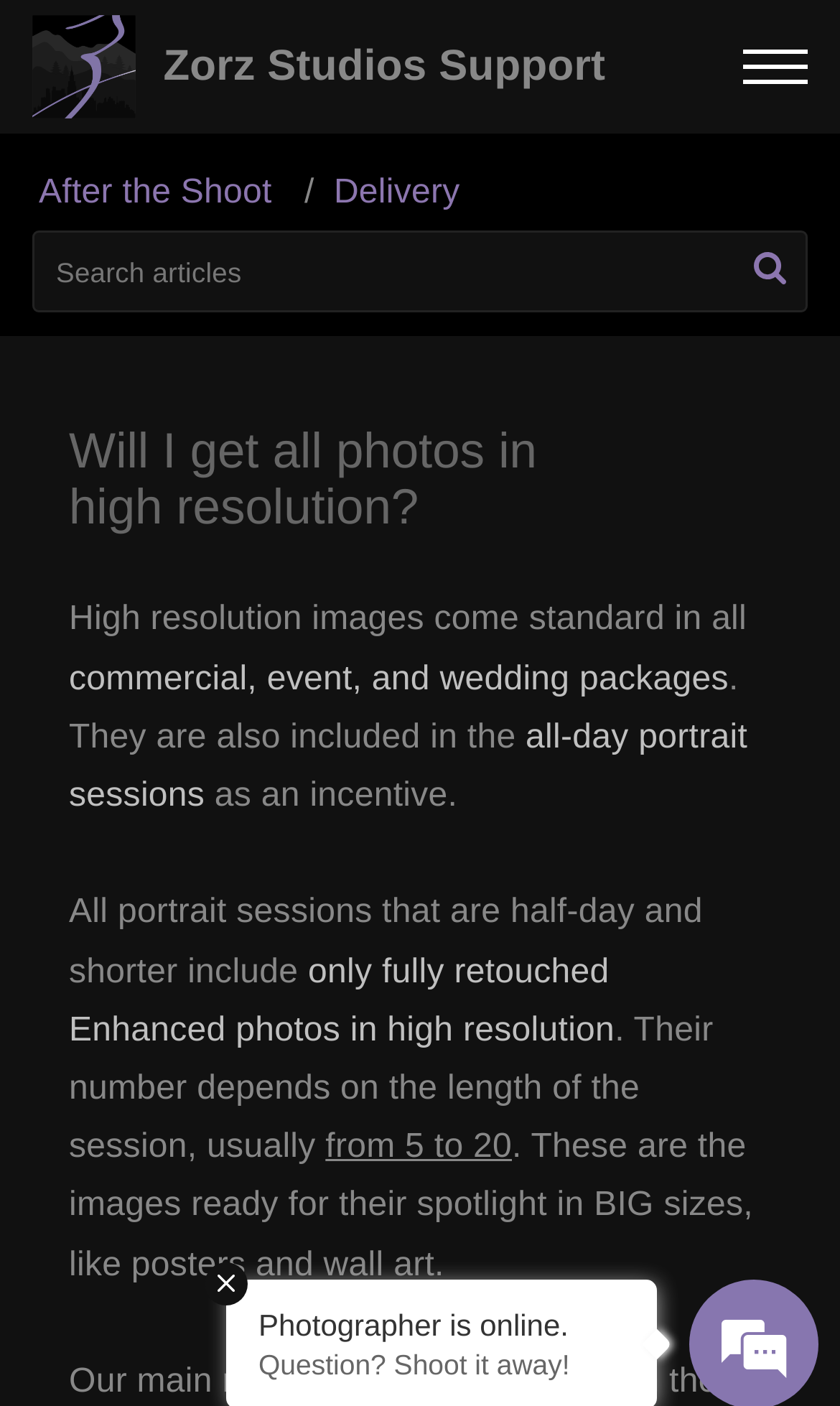Construct a thorough caption encompassing all aspects of the webpage.

This webpage appears to be a support or FAQ page from Zorz Studios, a photography service. At the top, there is a link and an image, likely a logo, with the text "Will I get all photos in high resolution from Zorz Studios?" The title "Zorz Studios Support" is displayed prominently above a navigation menu, also known as breadcrumbs, which contains links to "After the Shoot" and "Delivery". 

On the left side, there is a search bar with a textbox and a search button, accompanied by a small image. Below the search bar, there is a heading that repeats the question "Will I get all photos in high resolution?" followed by a series of paragraphs that provide the answer. The text explains that high-resolution images are included in certain packages and sessions, and that the number of images depends on the length of the session. 

At the bottom of the page, there are a few more elements, including a notification that the photographer is online, a call to action to ask questions, and some emphasized text. Overall, the page has a simple and clean layout, with a focus on providing information and answering a specific question about Zorz Studios' services.